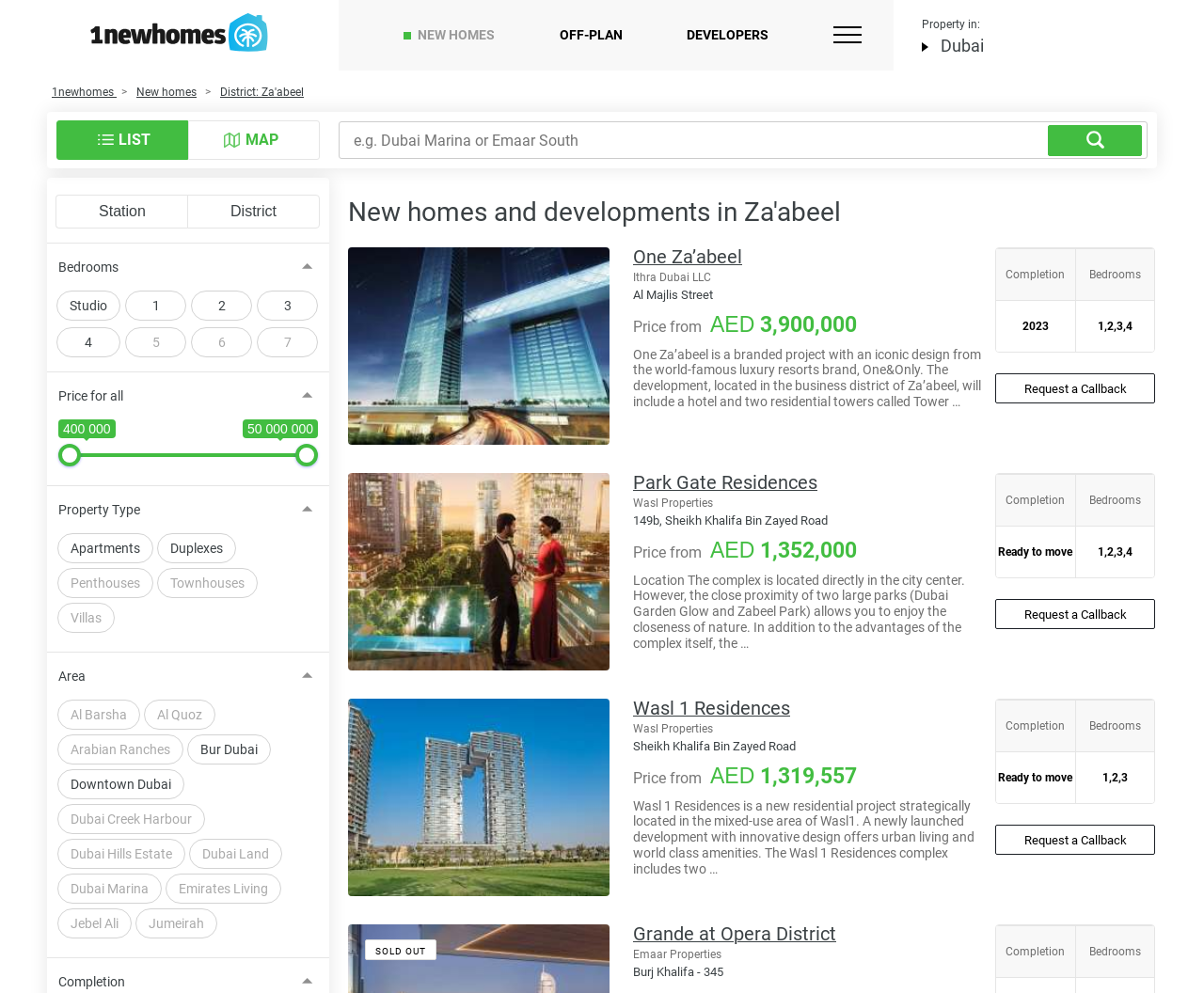Can you show the bounding box coordinates of the region to click on to complete the task described in the instruction: "Click on the 'NEW HOMES' link"?

[0.347, 0.0, 0.411, 0.071]